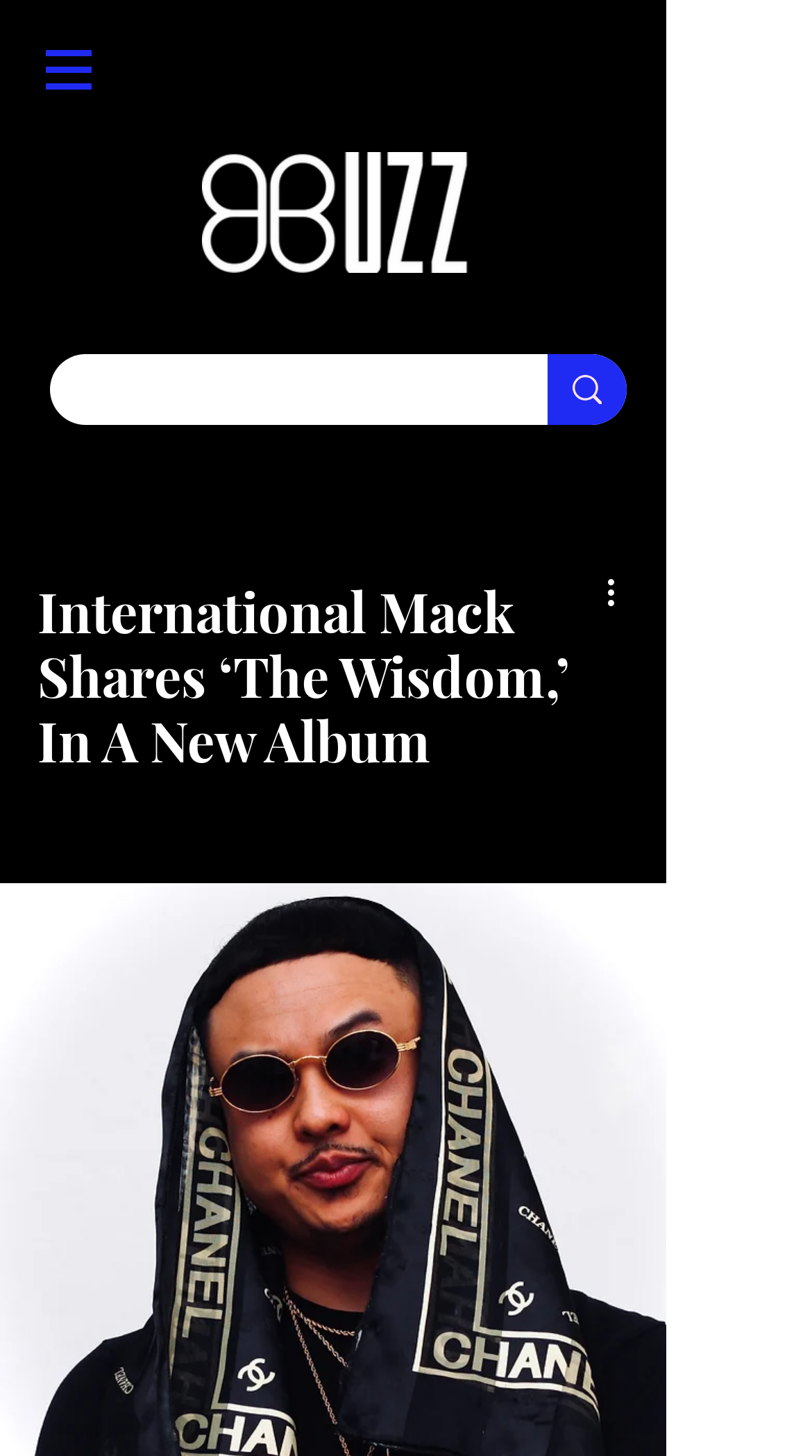Answer the question below with a single word or a brief phrase: 
Is there a navigation menu on the webpage?

Yes